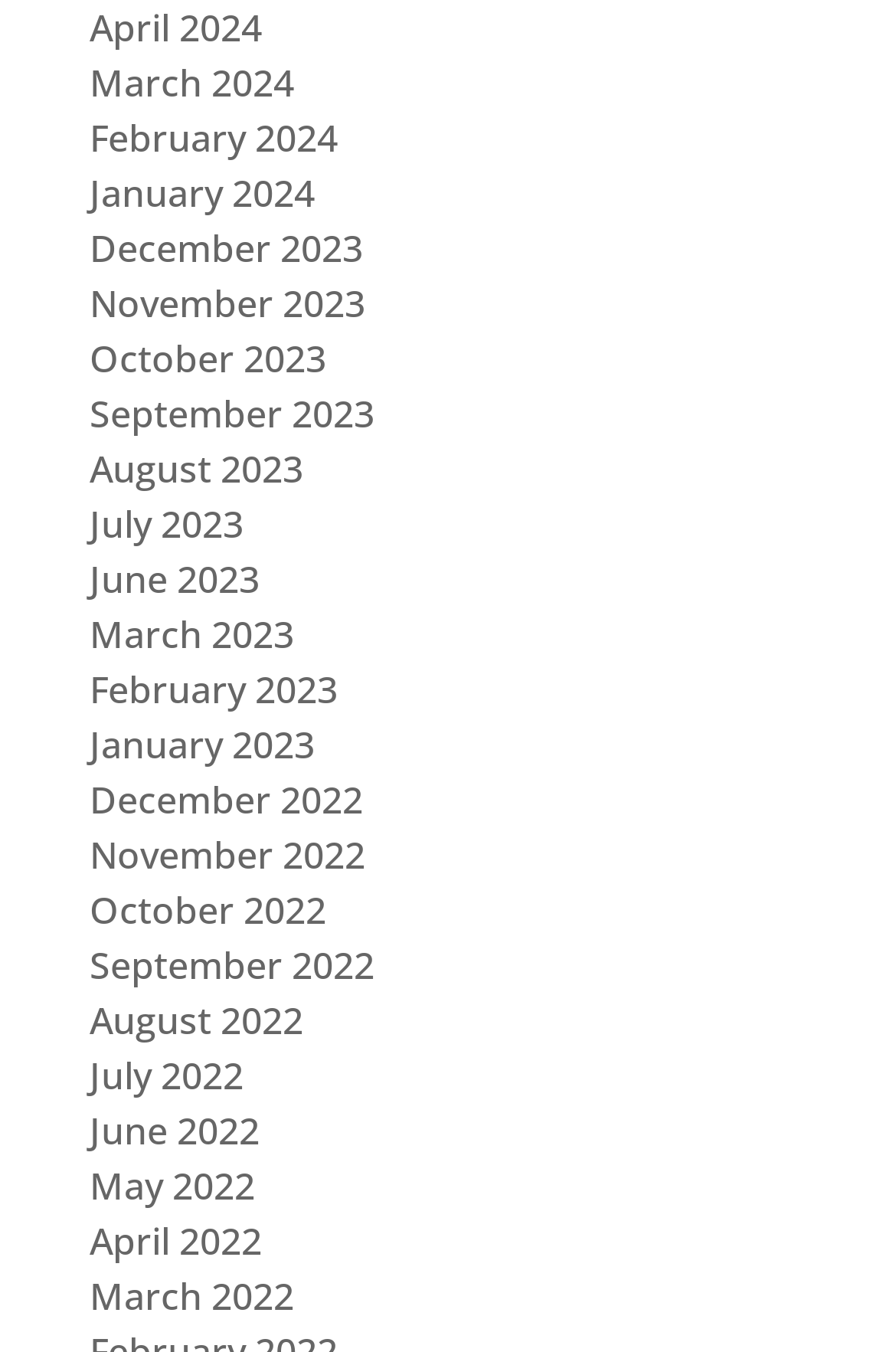Identify the bounding box coordinates for the region to click in order to carry out this instruction: "Pick up low-carb dairy products". Provide the coordinates using four float numbers between 0 and 1, formatted as [left, top, right, bottom].

None